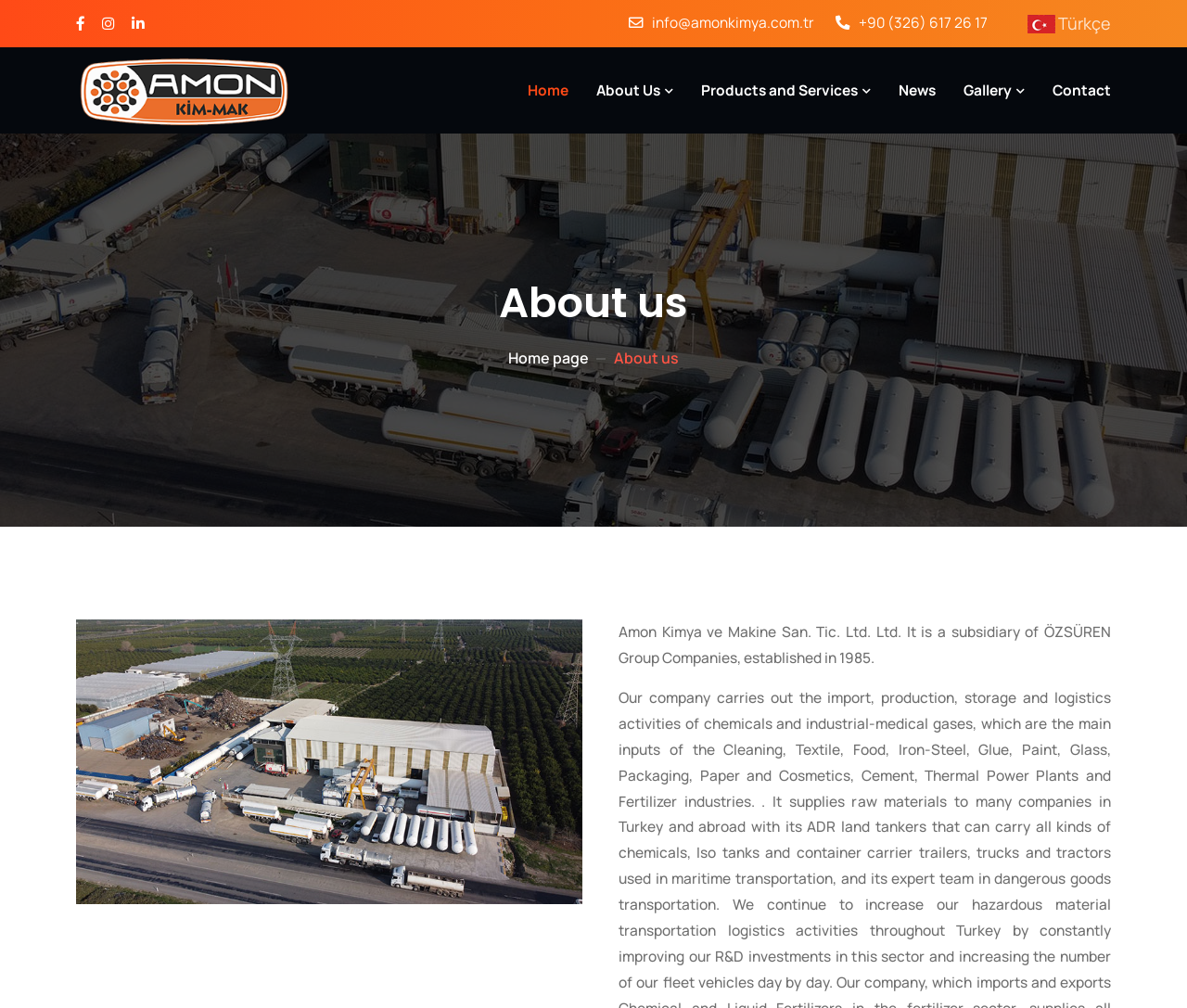Given the element description, predict the bounding box coordinates in the format (top-left x, top-left y, bottom-right x, bottom-right y). Make sure all values are between 0 and 1. Here is the element description: +90 (326) 617 26 17

[0.704, 0.012, 0.832, 0.033]